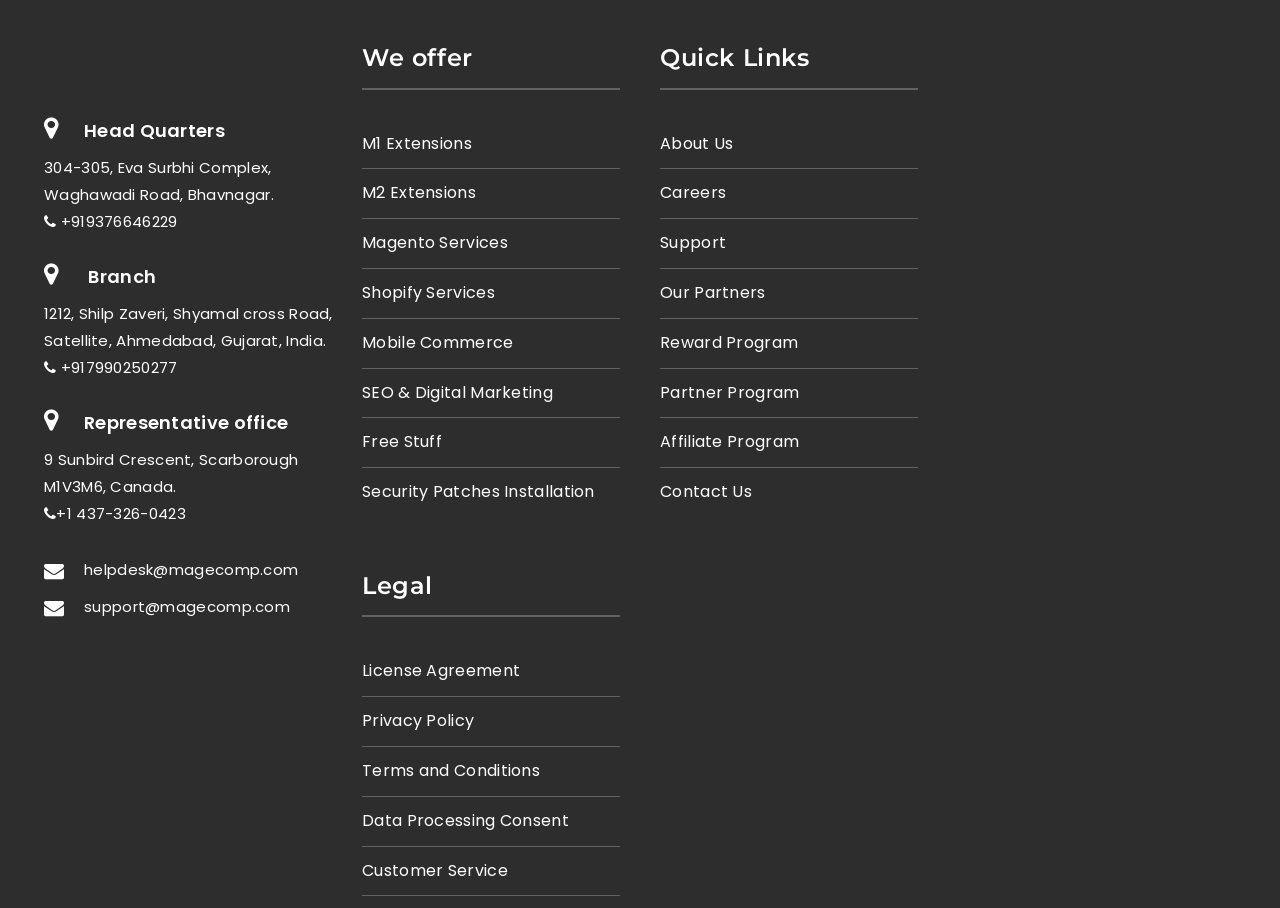Provide the bounding box for the UI element matching this description: "alt="Magento2 Certified Associate Developer"".

[0.842, 0.175, 0.884, 0.204]